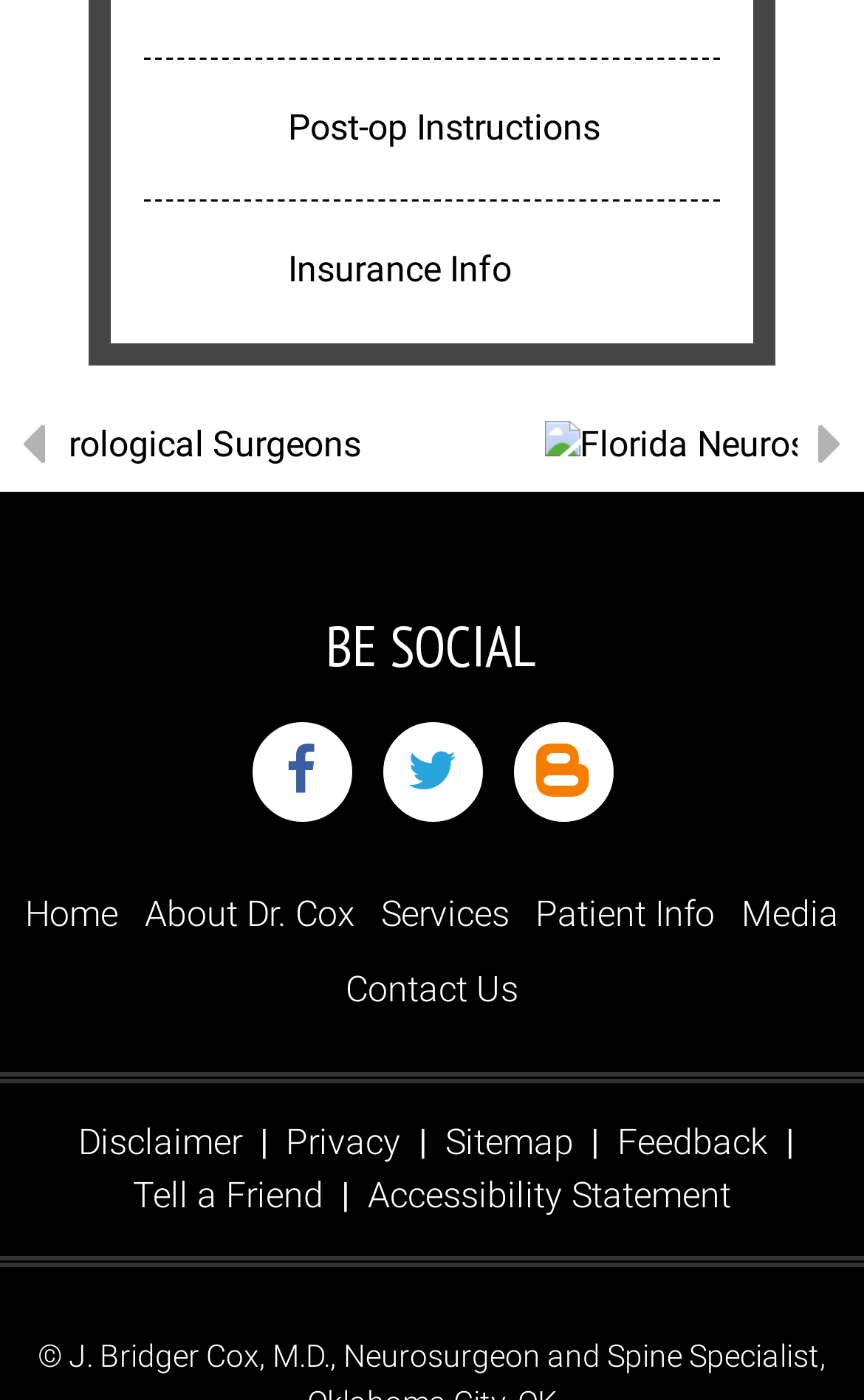Please determine the bounding box coordinates for the element with the description: "Contact Us".

[0.4, 0.688, 0.6, 0.726]